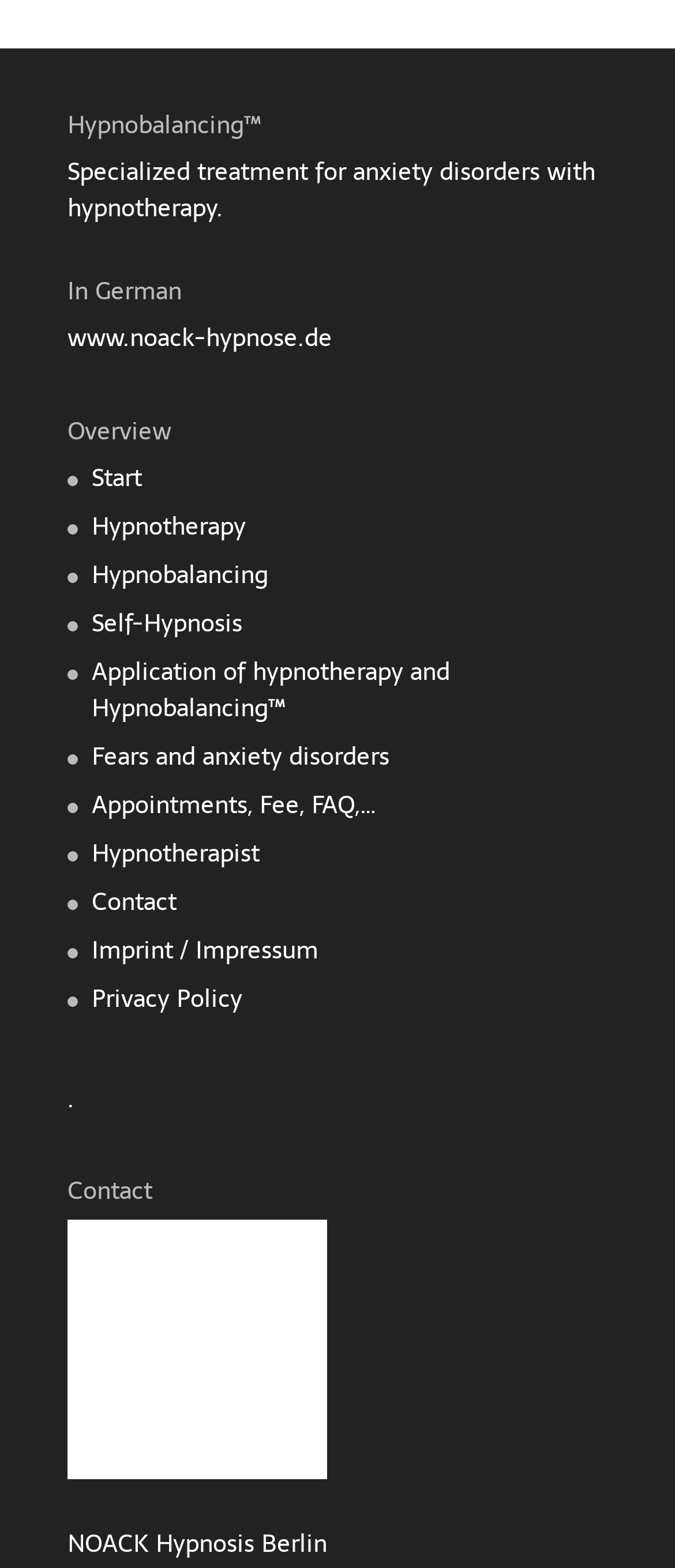Select the bounding box coordinates of the element I need to click to carry out the following instruction: "Visit the 'Hypnotherapy' page".

[0.136, 0.323, 0.364, 0.348]